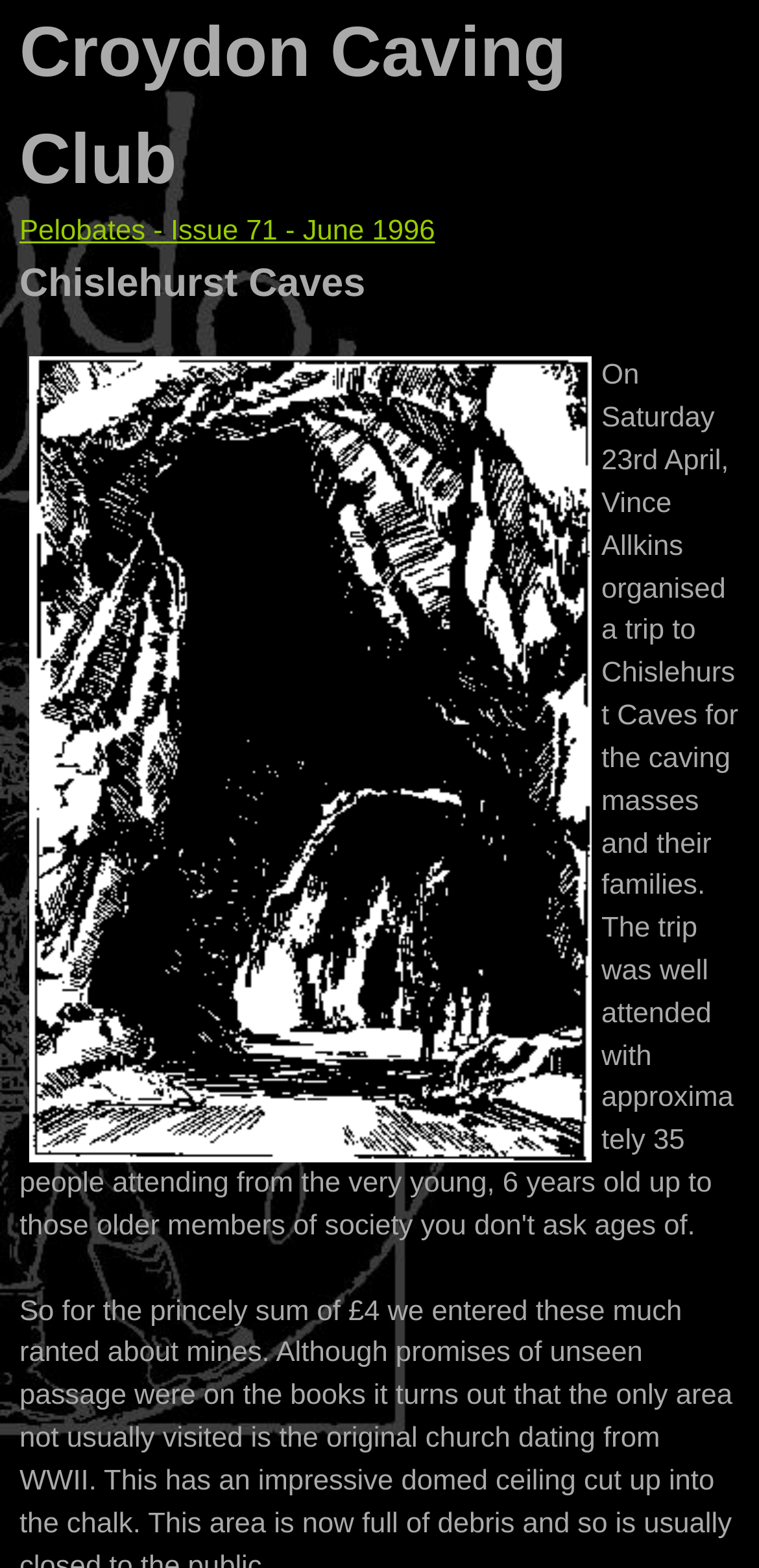Based on the element description Home, identify the bounding box coordinates for the UI element. The coordinates should be in the format (top-left x, top-left y, bottom-right x, bottom-right y) and within the 0 to 1 range.

None